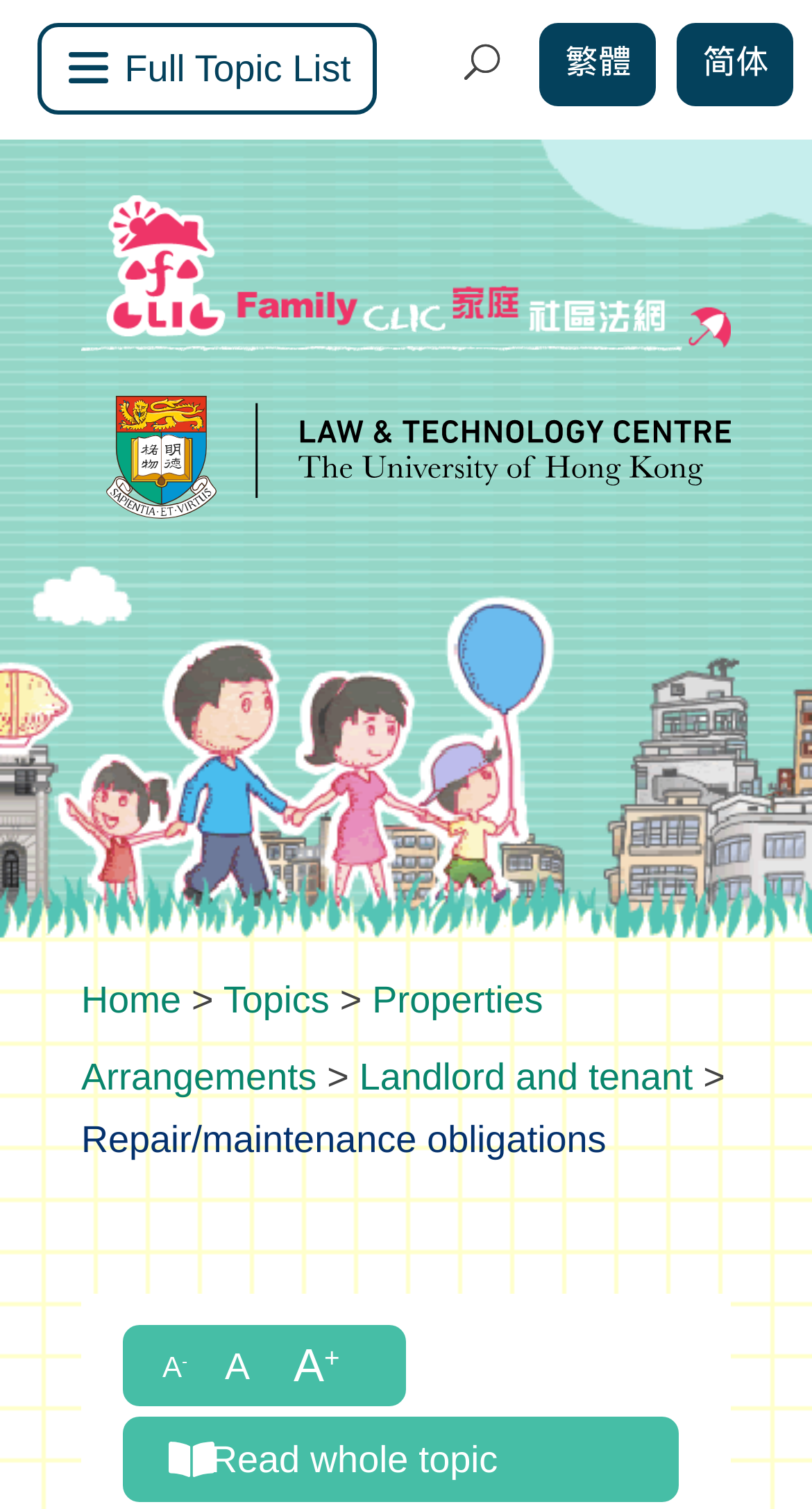Explain in detail what you observe on this webpage.

The webpage is about "Repair/maintenance obligations" and is part of the "Family CLIC" website. At the top, there is a layout table that spans the entire width of the page, containing a smaller table with two sections. The left section has a link to the "Full Topic List", while the right section has links to switch between traditional and simplified Chinese.

Below this table, there is a prominent link to "Family CLIC" with an accompanying image. To the right of this, there is a search box with a label "Search for:". 

In the middle of the page, there are several links arranged horizontally, including "Home", "Topics", "Properties Arrangements", "Landlord and tenant", and others. These links are separated by greater-than symbols (>).

Further down, there is a heading "Repair/maintenance obligations" with three small icons (-, +, =) to the right. Below this heading, there is a link to "Read whole topic".